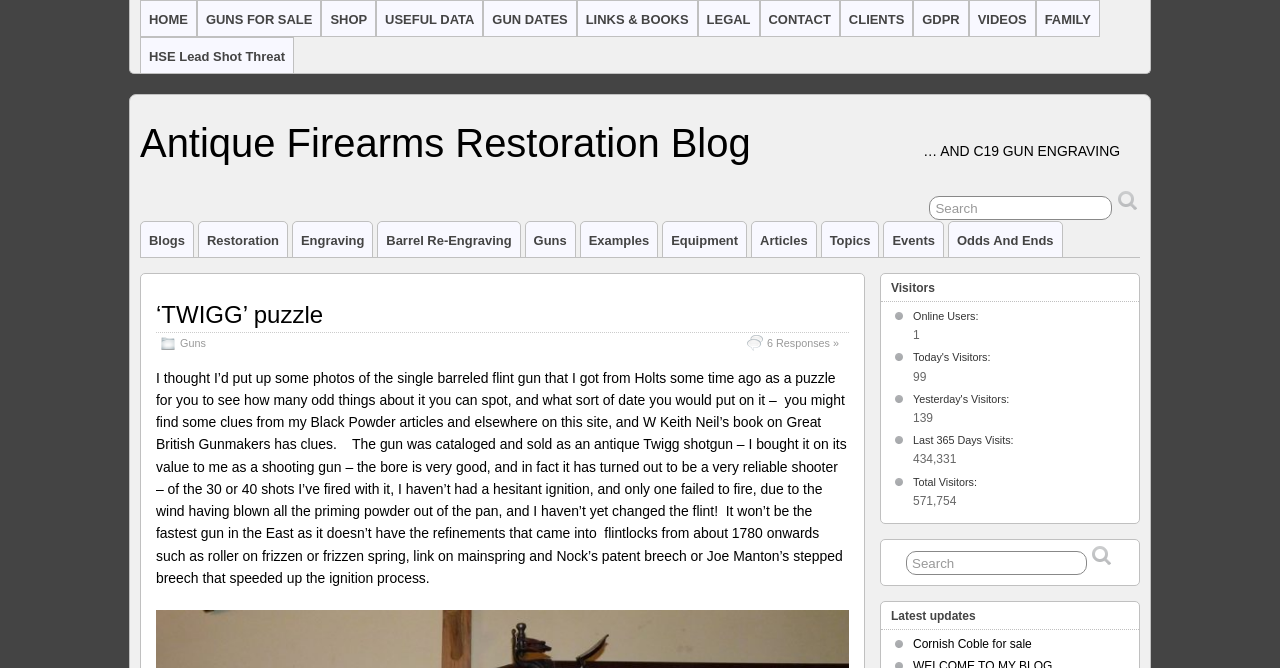Use a single word or phrase to answer the question:
What is the name of the book mentioned in the blog post?

Great British Gunmakers